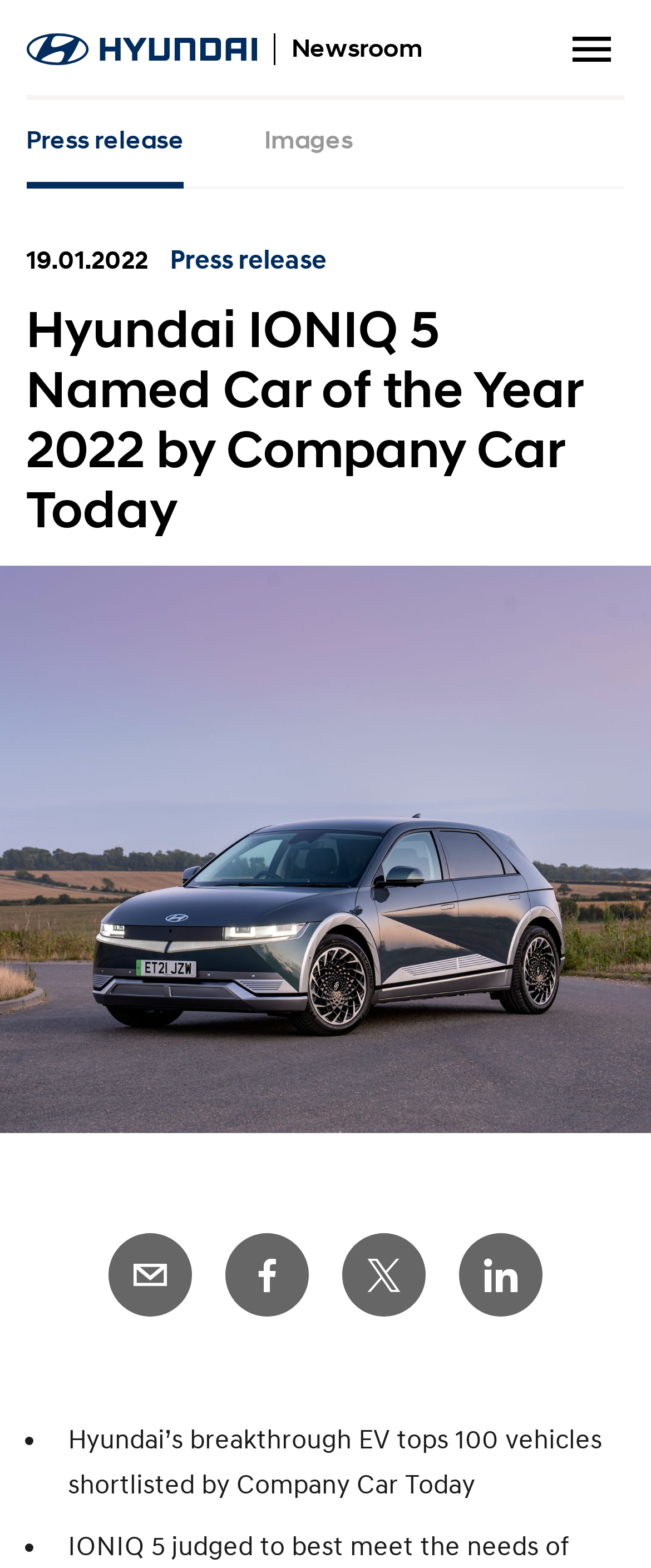How many list markers are at the bottom of the webpage? Using the information from the screenshot, answer with a single word or phrase.

2